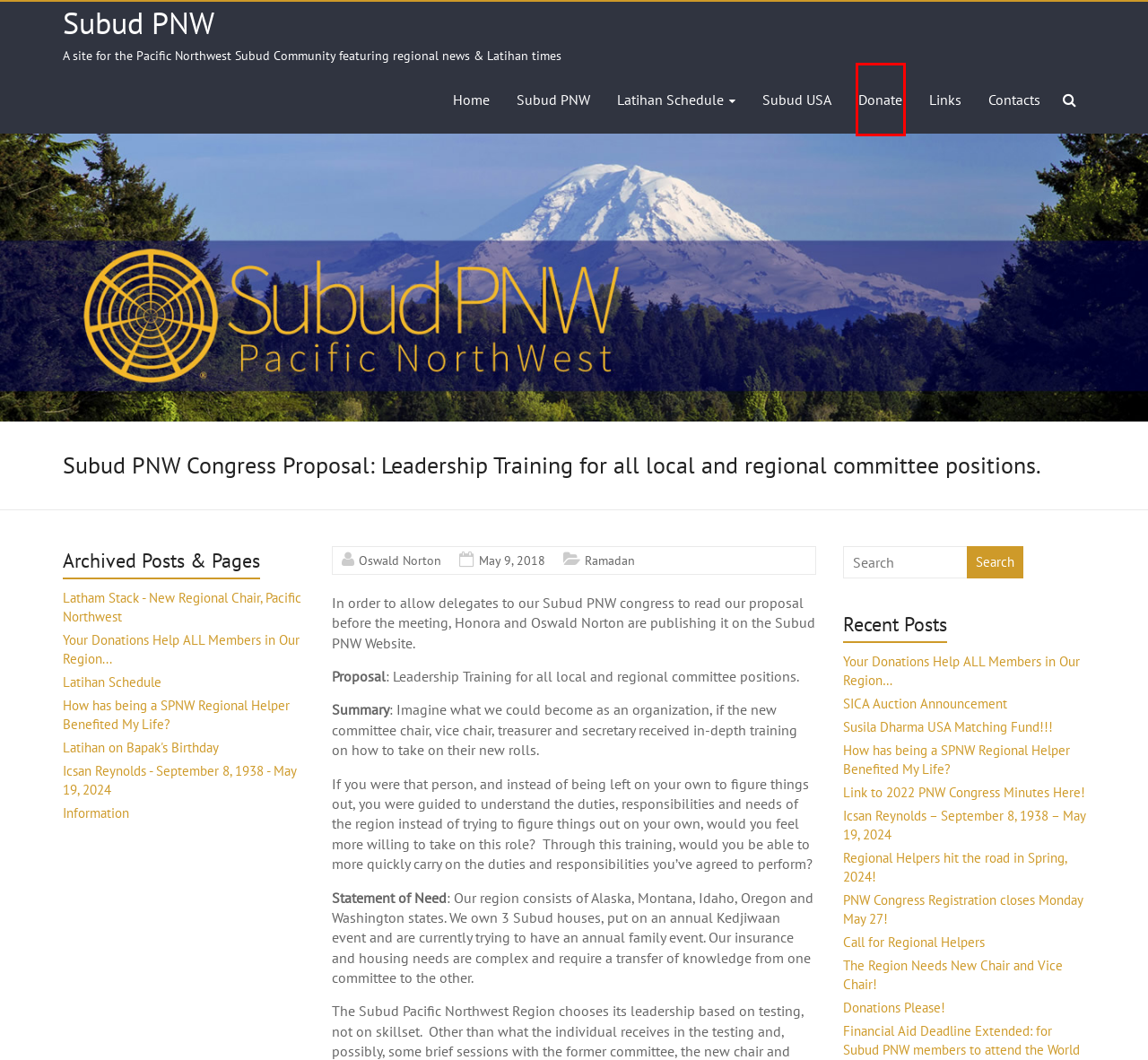Observe the screenshot of a webpage with a red bounding box highlighting an element. Choose the webpage description that accurately reflects the new page after the element within the bounding box is clicked. Here are the candidates:
A. How has being a SPNW Regional Helper Benefited My Life? – Subud PNW
B. Donate – Subud PNW
C. Subud PNW – A site for the Pacific Northwest Subud Community featuring regional news & Latihan times
D. Latham Stack – New Regional Chair, Pacific Northwest – Subud PNW
E. Regional Helpers hit the road in Spring, 2024! – Subud PNW
F. Latihan Schedule – Subud PNW
G. Latihan on Bapak’s Birthday – Subud PNW
H. Ramadan – Subud PNW

B